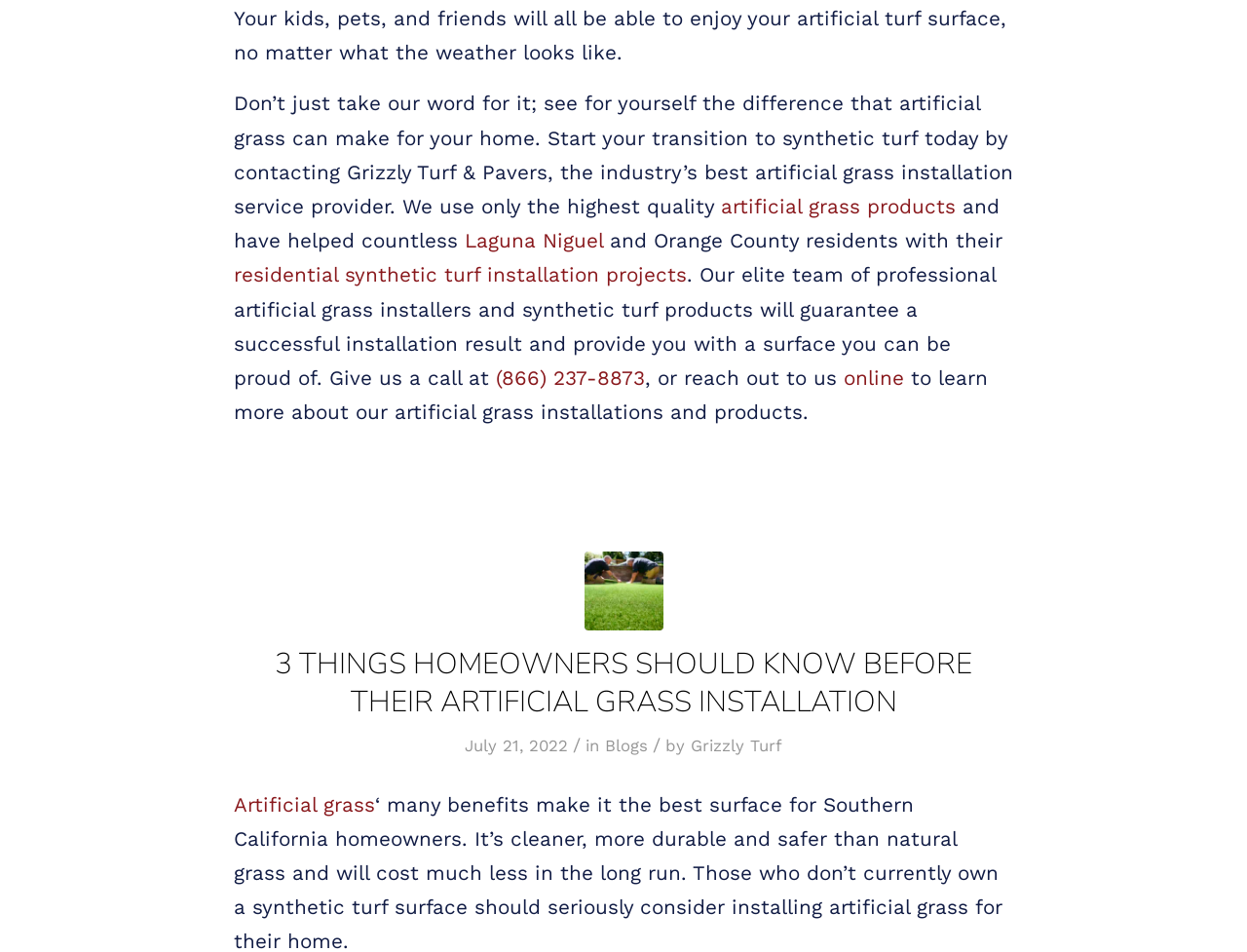Identify the bounding box of the HTML element described here: "residential synthetic turf installation projects". Provide the coordinates as four float numbers between 0 and 1: [left, top, right, bottom].

[0.188, 0.277, 0.551, 0.301]